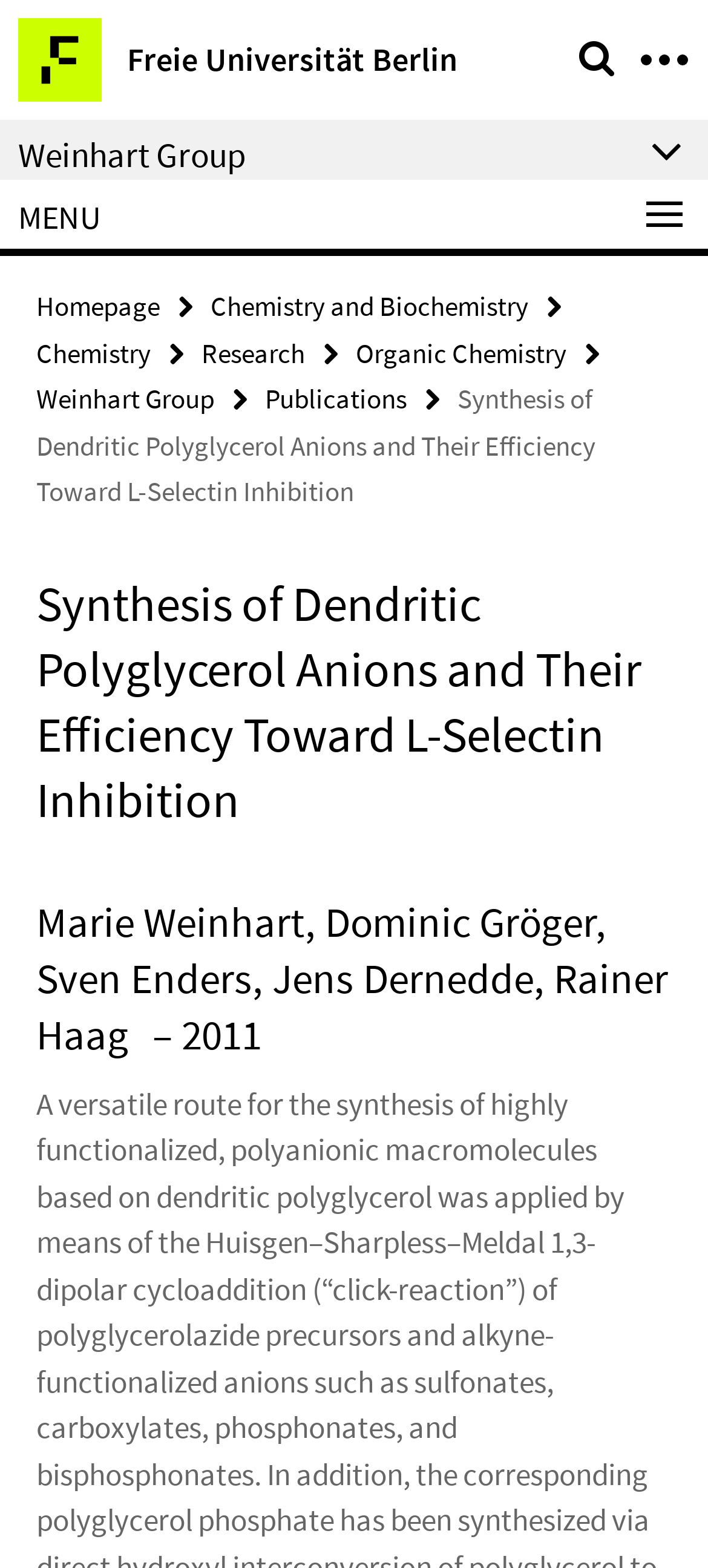Find the bounding box coordinates of the clickable region needed to perform the following instruction: "go to Research page". The coordinates should be provided as four float numbers between 0 and 1, i.e., [left, top, right, bottom].

[0.285, 0.214, 0.431, 0.236]